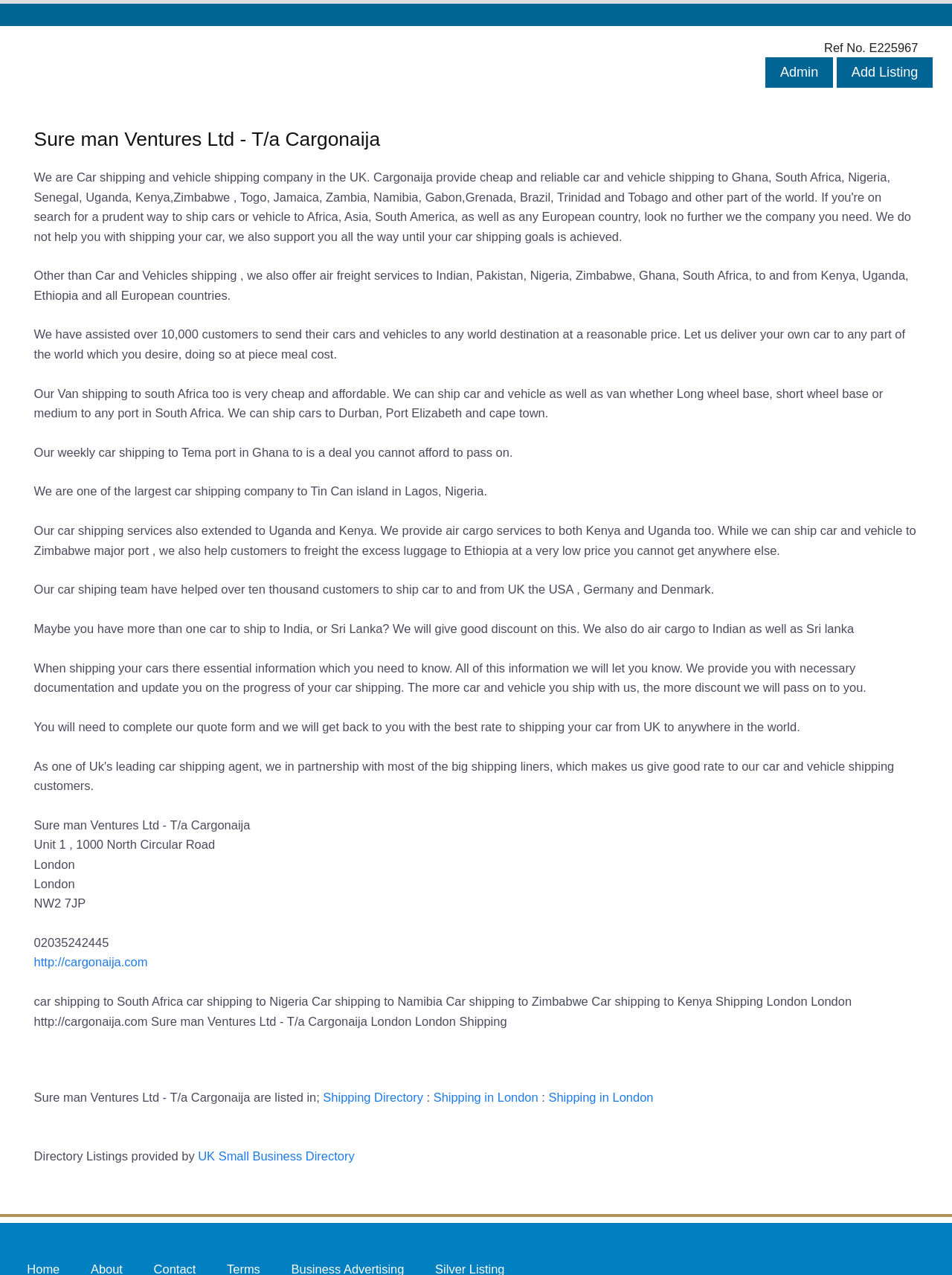Refer to the image and offer a detailed explanation in response to the question: What type of services does Sure man Ventures Ltd offer?

Based on the webpage content, it is clear that Sure man Ventures Ltd offers shipping services, specifically car shipping services to various countries including South Africa, Nigeria, Kenya, and others.